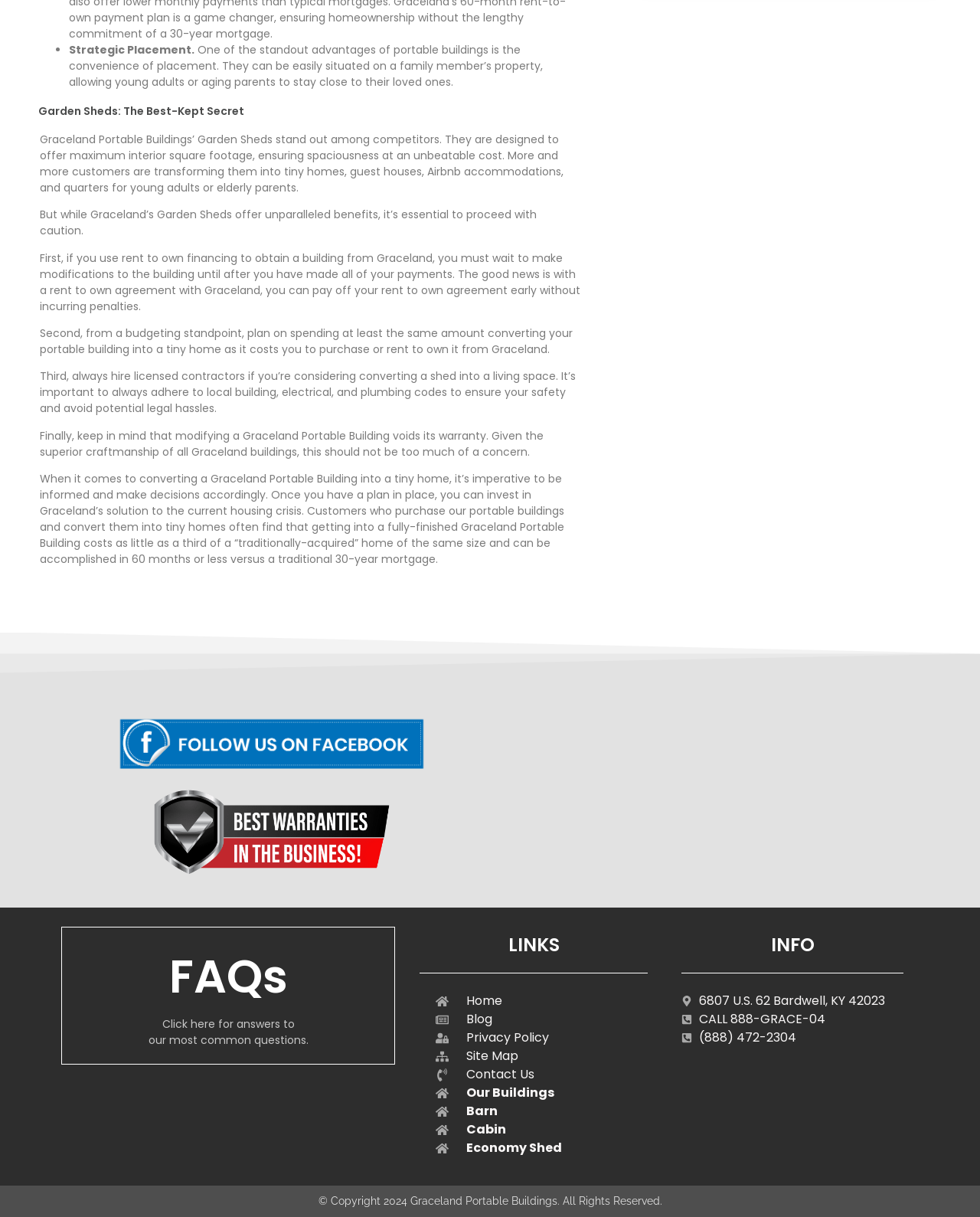Please answer the following question using a single word or phrase: 
What is the location of Graceland Portable Buildings?

6807 U.S. 62 Bardwell, KY 42023